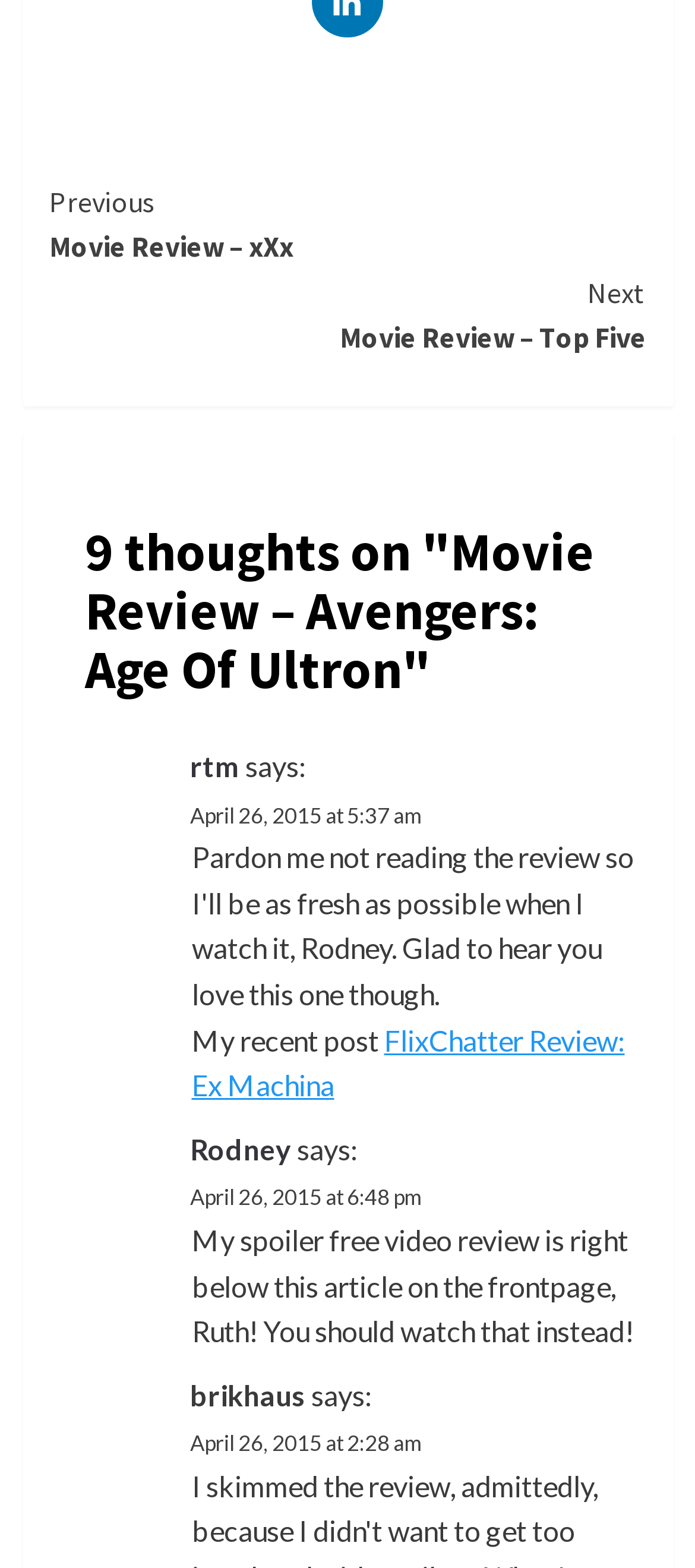Provide the bounding box coordinates of the UI element that matches the description: "Previous Movie Review – xXx".

[0.071, 0.114, 0.929, 0.173]